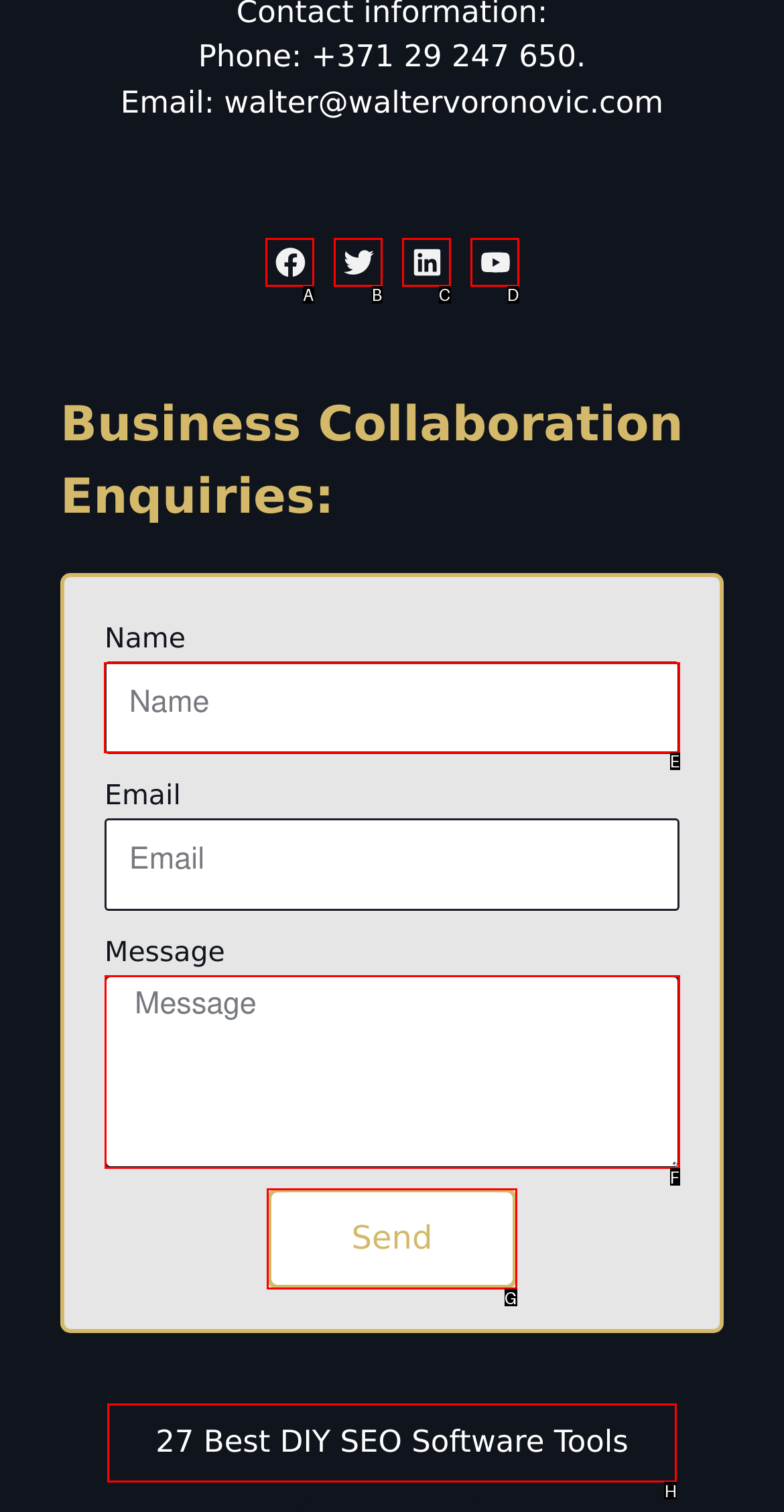Find the correct option to complete this instruction: Enter your name. Reply with the corresponding letter.

E